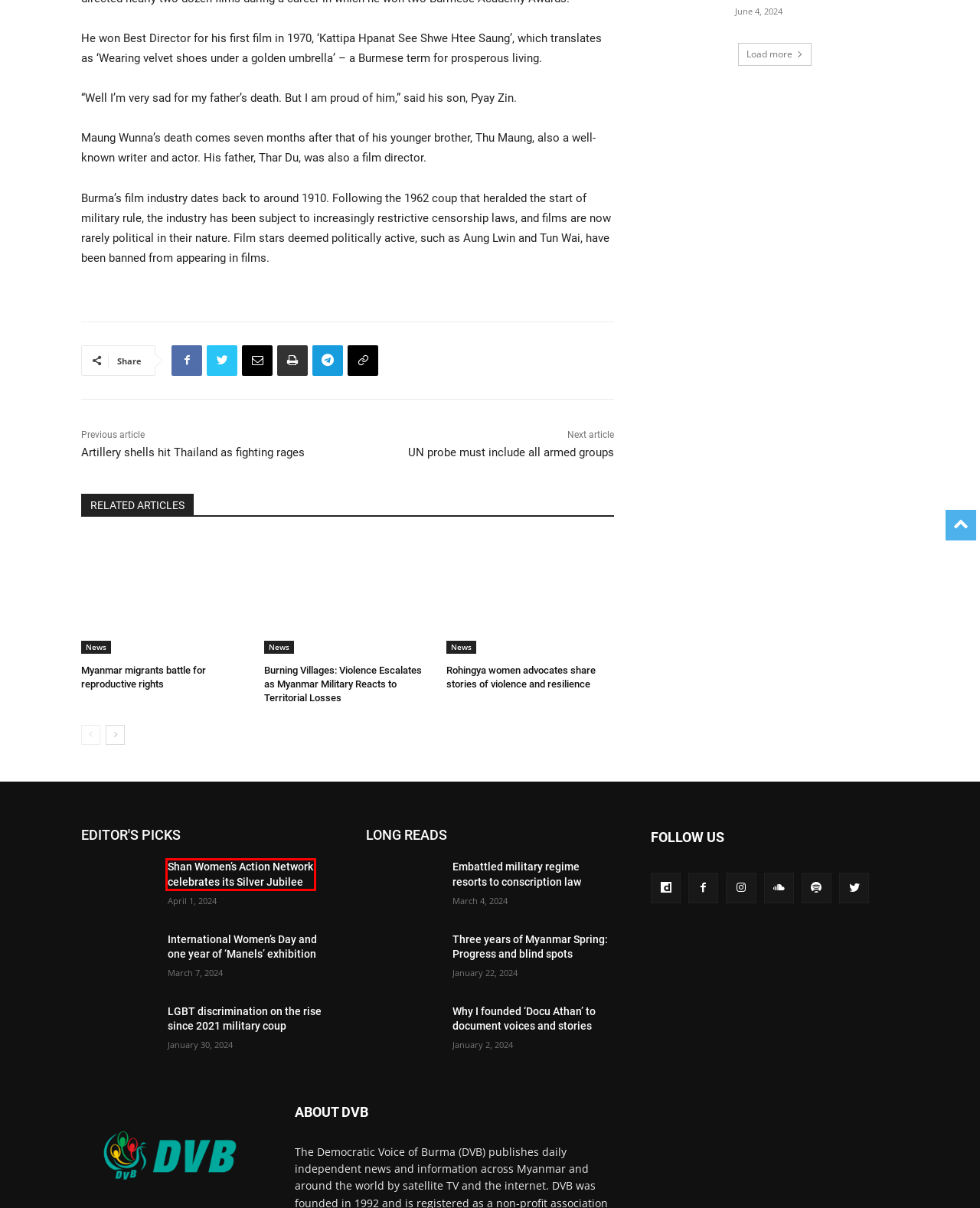Review the screenshot of a webpage that includes a red bounding box. Choose the webpage description that best matches the new webpage displayed after clicking the element within the bounding box. Here are the candidates:
A. Embattled military regime resorts to conscription law - DVB
B. UN probe must include all armed groups- DVB
C. Artillery shells hit Thailand as fighting rages- DVB
D. Why I founded 'Docu Athan' to document voices and stories- DVB
E. LGBT discrimination on the rise since 2021 military coup- DVB
F. Three years of Myanmar Spring: Progress and blind spots- DVB
G. Shan Women's Action Network celebrates its Silver Jubilee - DVB
H. International Women's Day and one year of ‘Manels' exhibition- DVB

G